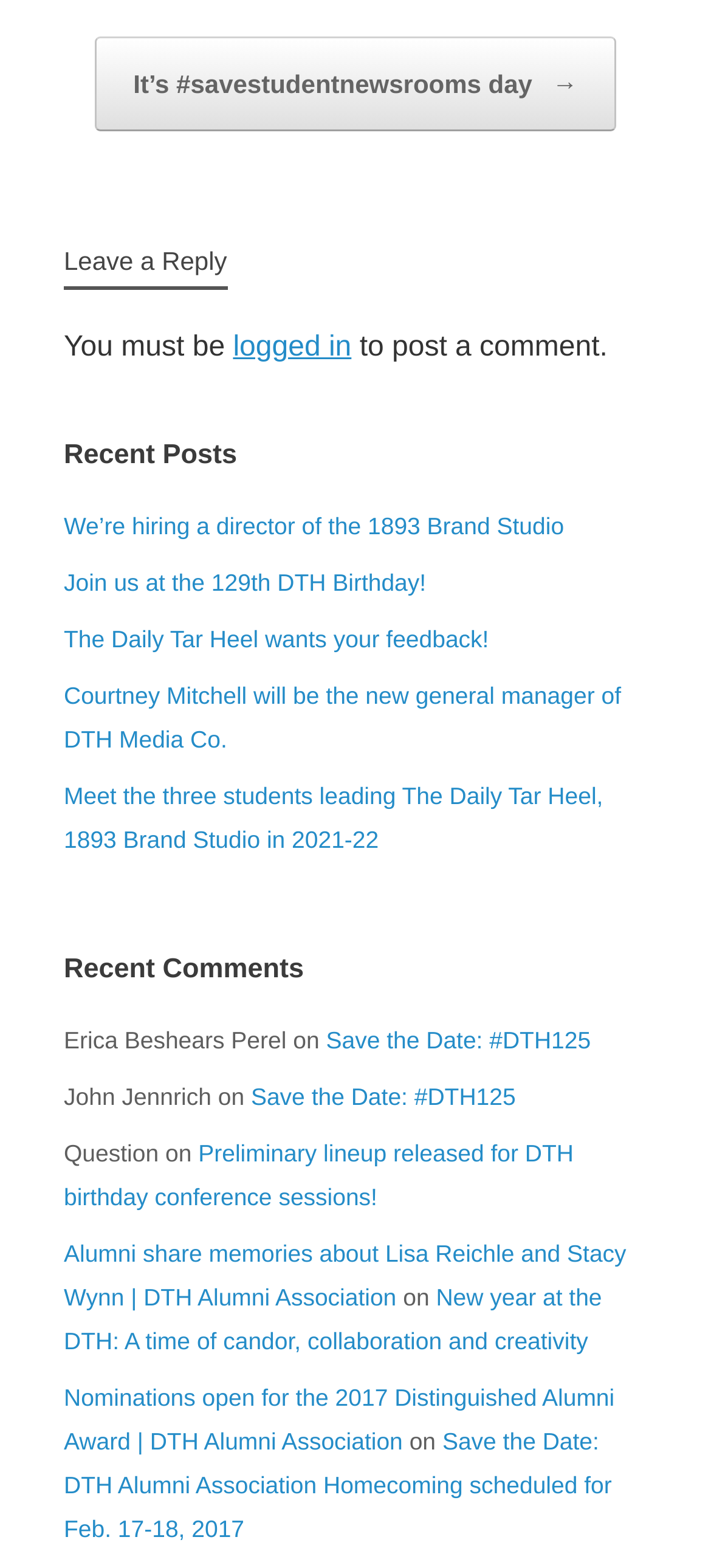Please find the bounding box coordinates of the element that must be clicked to perform the given instruction: "Click on 'We’re hiring a director of the 1893 Brand Studio'". The coordinates should be four float numbers from 0 to 1, i.e., [left, top, right, bottom].

[0.09, 0.327, 0.793, 0.345]